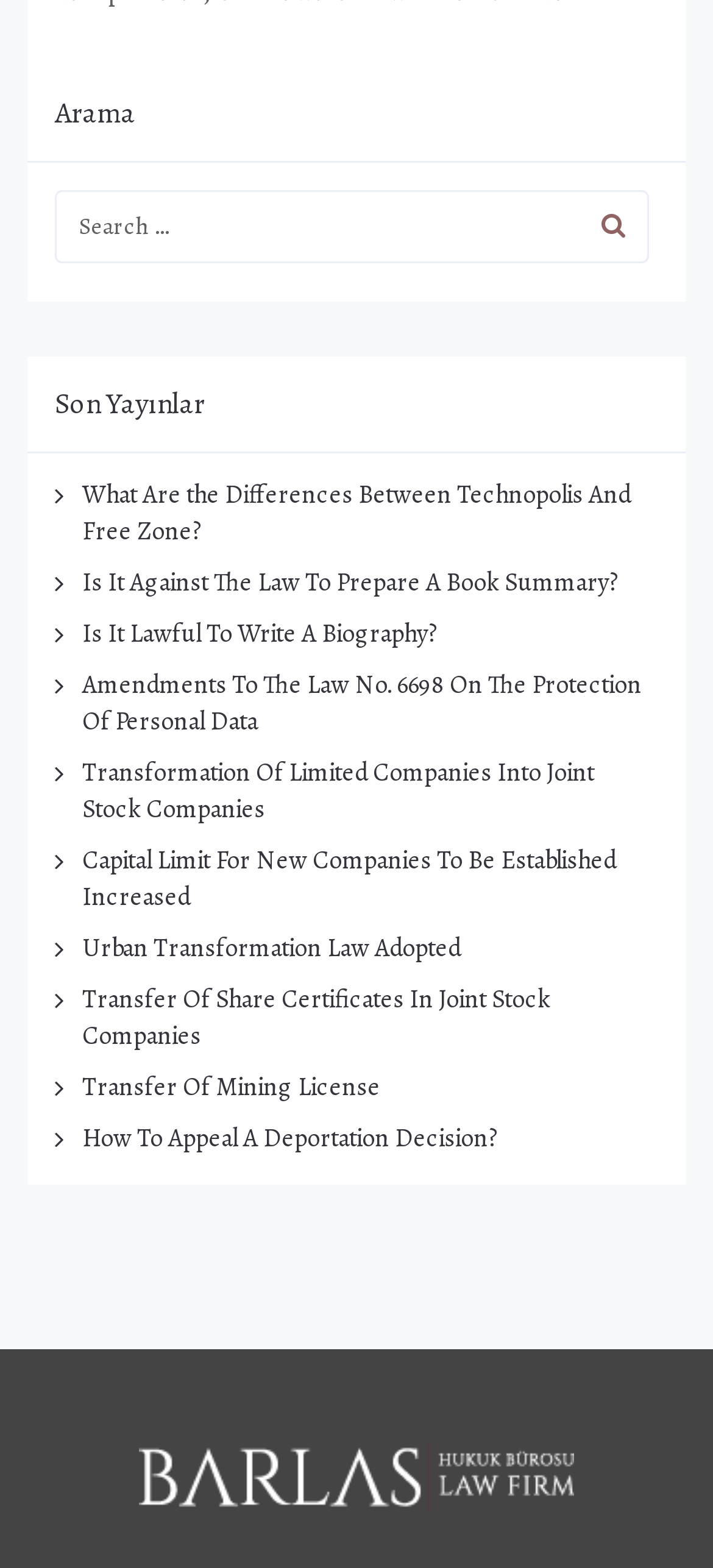What is the purpose of the search bar?
Use the information from the screenshot to give a comprehensive response to the question.

The search bar is located at the top of the page, with a bounding box coordinate of [0.077, 0.121, 0.815, 0.168]. It has a textbox with a placeholder text 'Search …' and a button with a magnifying glass icon. The purpose of the search bar is to allow users to search for specific content on the website.